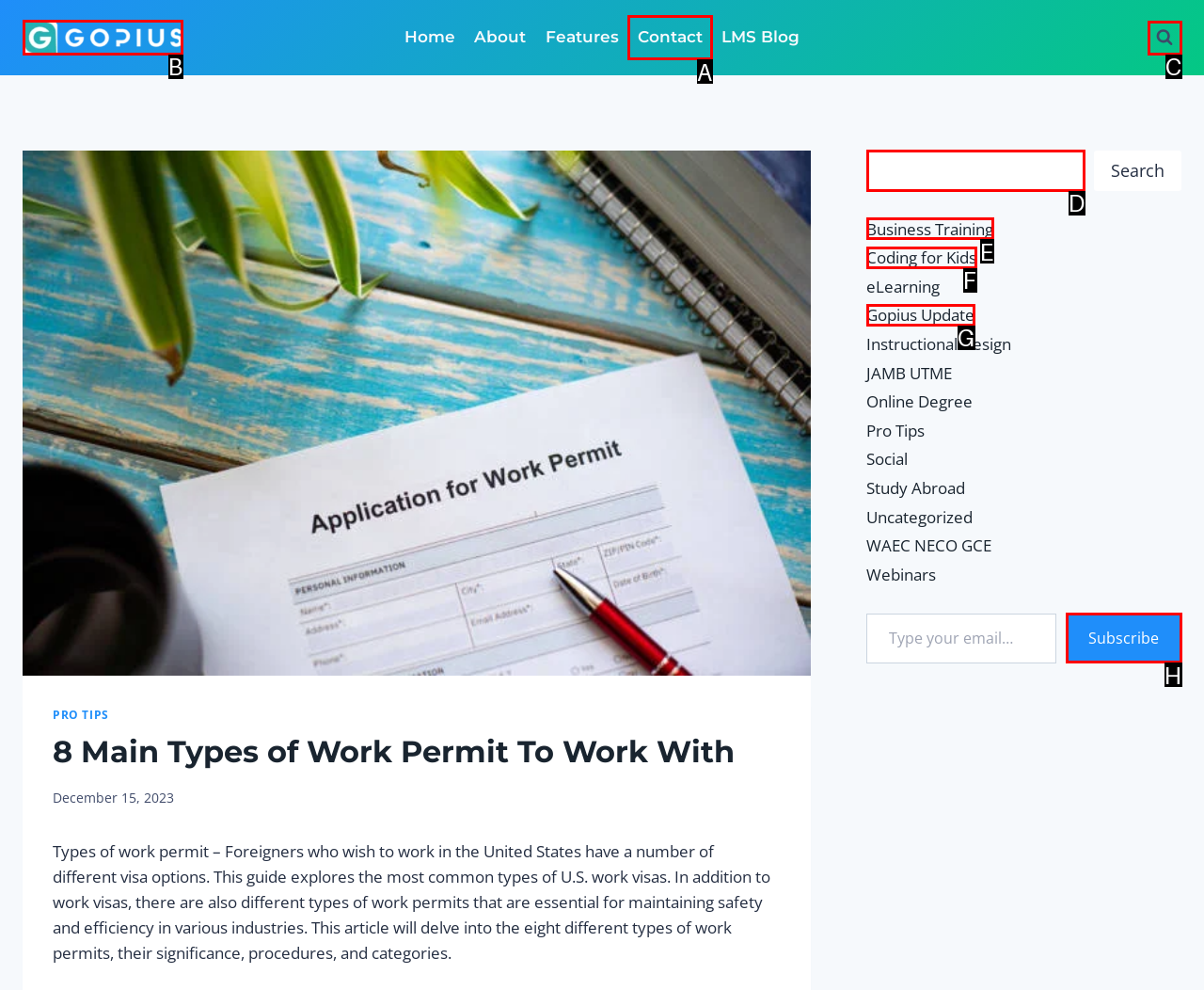Choose the letter of the UI element necessary for this task: Search for something
Answer with the correct letter.

D